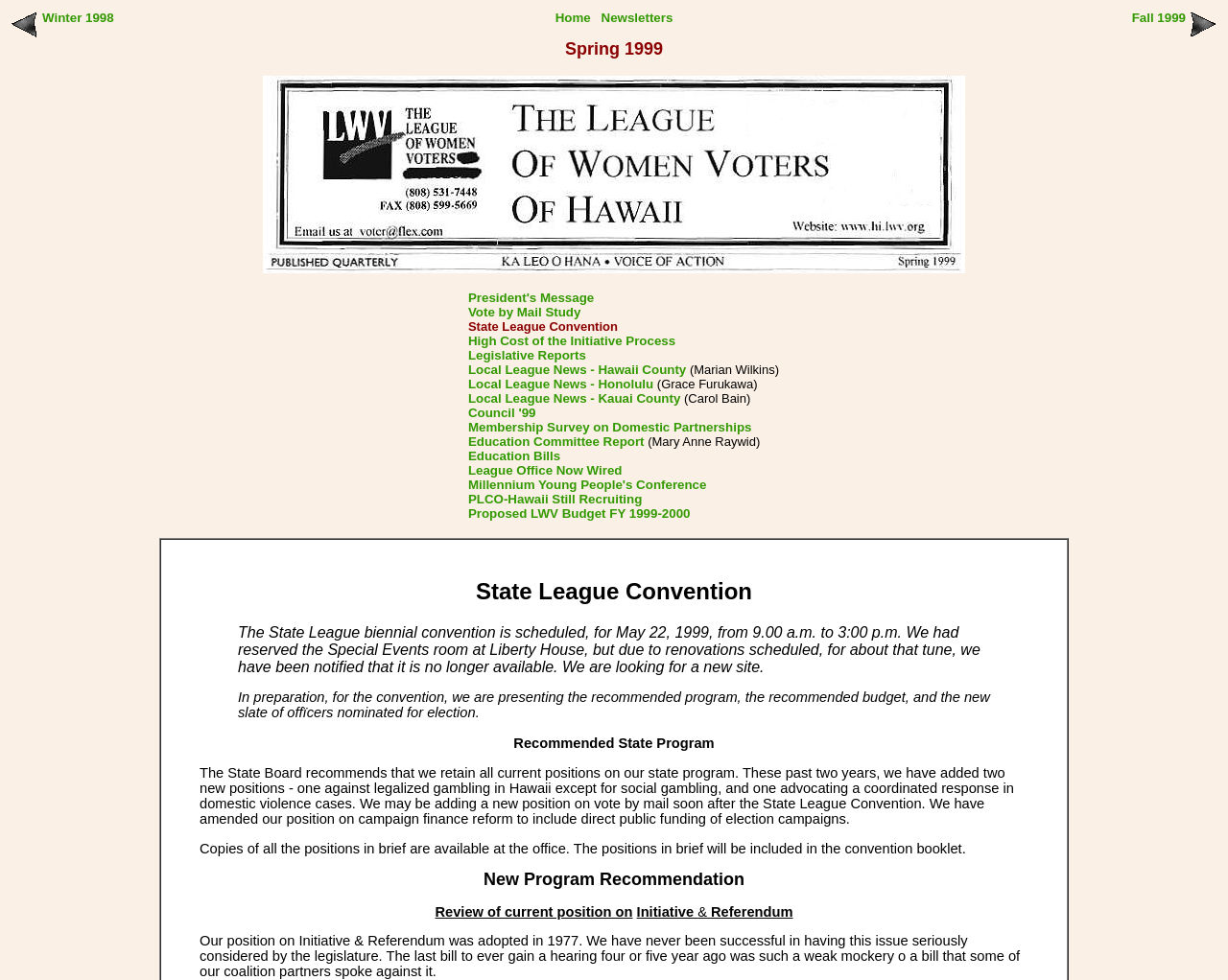Give a detailed overview of the webpage's appearance and contents.

The webpage is about Ka Leo Hana, a newsletter from the League of Women Voters of Hawaii, specifically the Spring 1999 issue focusing on the State League Convention. 

At the top, there are three navigation links: "Winter 1998", "Home", and "Fall 1999", with small images next to each link. Below these links, there is a large image spanning across the page.

The main content is divided into two sections. The first section is a table of contents, listing various articles and reports, including the President's Message, Vote by Mail Study, State League Convention, and others. Each article title is a link, and some have small images next to them.

The second section is the main article area, where the content of the State League Convention is discussed. The article is divided into several subheadings, including the convention schedule, recommended state program, and new program recommendations. The text is dense and informative, providing details about the convention and the league's positions on various issues.

Throughout the page, there are several images, mostly small icons, and a few larger images, including one at the top of the page. The layout is organized, with clear headings and concise text, making it easy to navigate and read.